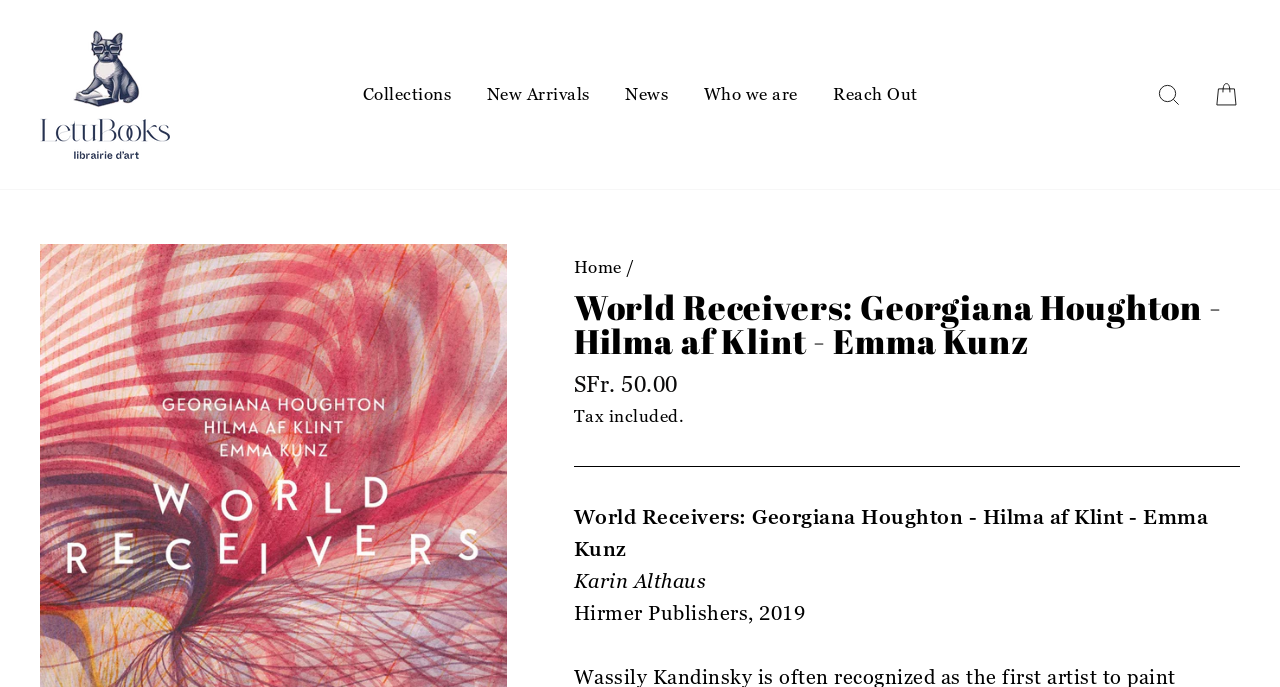Offer a detailed account of what is visible on the webpage.

This webpage is about a book titled "World Receivers: Georgiana Houghton - Hilma af Klint - Emma Kunz" by Karin Althaus, published by Hirmer Publishers in 2019. 

At the top left corner, there is a link to "Letu Books" accompanied by an image. To the right of this, there is a primary navigation menu with five links: "Collections", "New Arrivals", "News", "Who we are", and "Reach Out". 

On the top right corner, there are two links: "Search" and "Cart". The "Cart" link is expandable and controls a cart drawer.

Below the navigation menu, there is a breadcrumbs navigation menu with a single link to "Home". 

The main content of the page is a book description, which starts with a heading that matches the title of the book. Below the heading, there are two lines of text indicating the regular price and sale price of the book, which is SFr. 50.00, with a note that tax is included. 

Further down, there is a horizontal separator, followed by a brief summary of the book. The author's name, Karin Althaus, and the publisher's information, Hirmer Publishers, 2019, are listed below the summary.